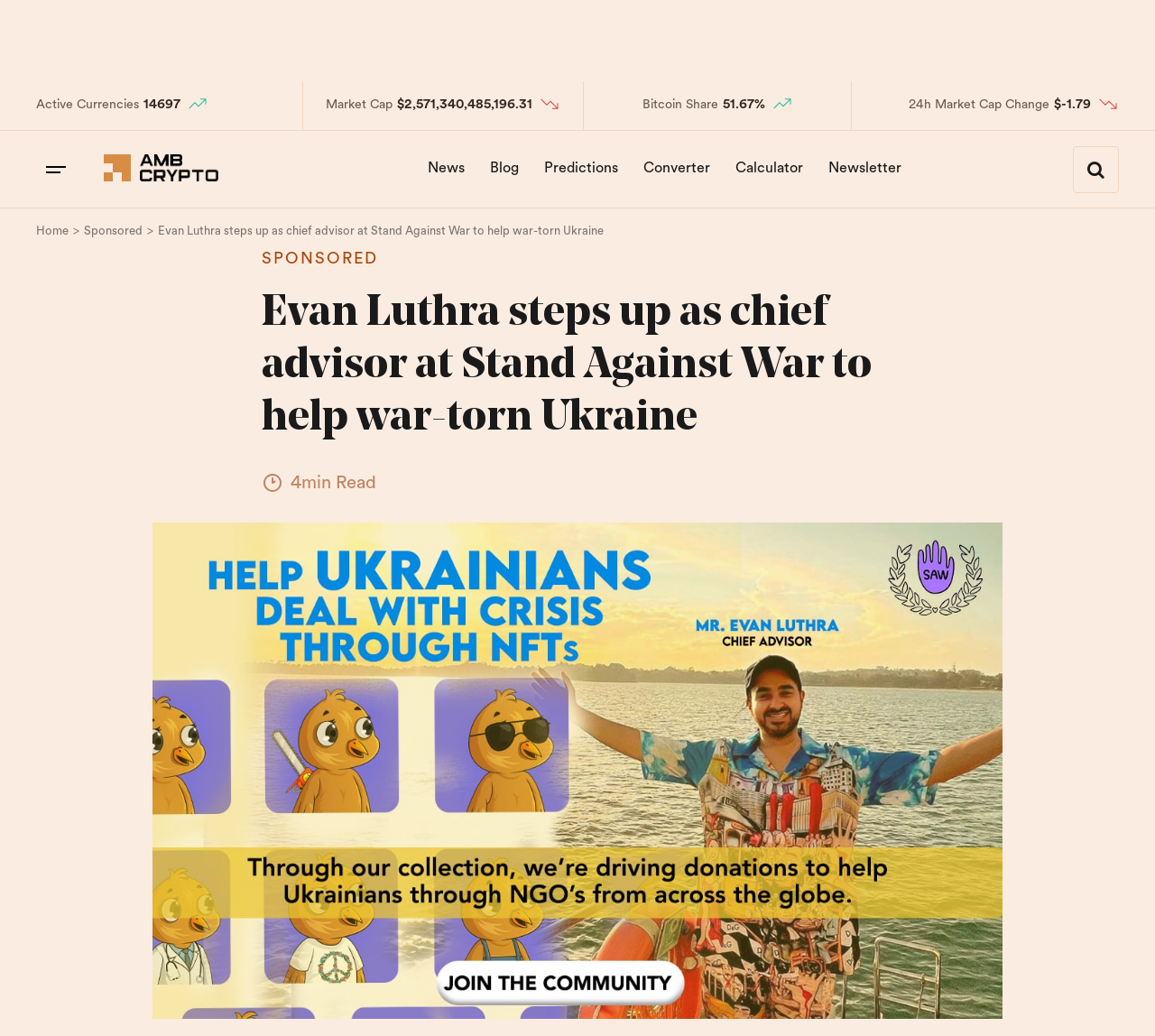Please determine the bounding box coordinates of the element to click in order to execute the following instruction: "Go to the News page". The coordinates should be four float numbers between 0 and 1, specified as [left, top, right, bottom].

[0.361, 0.14, 0.412, 0.186]